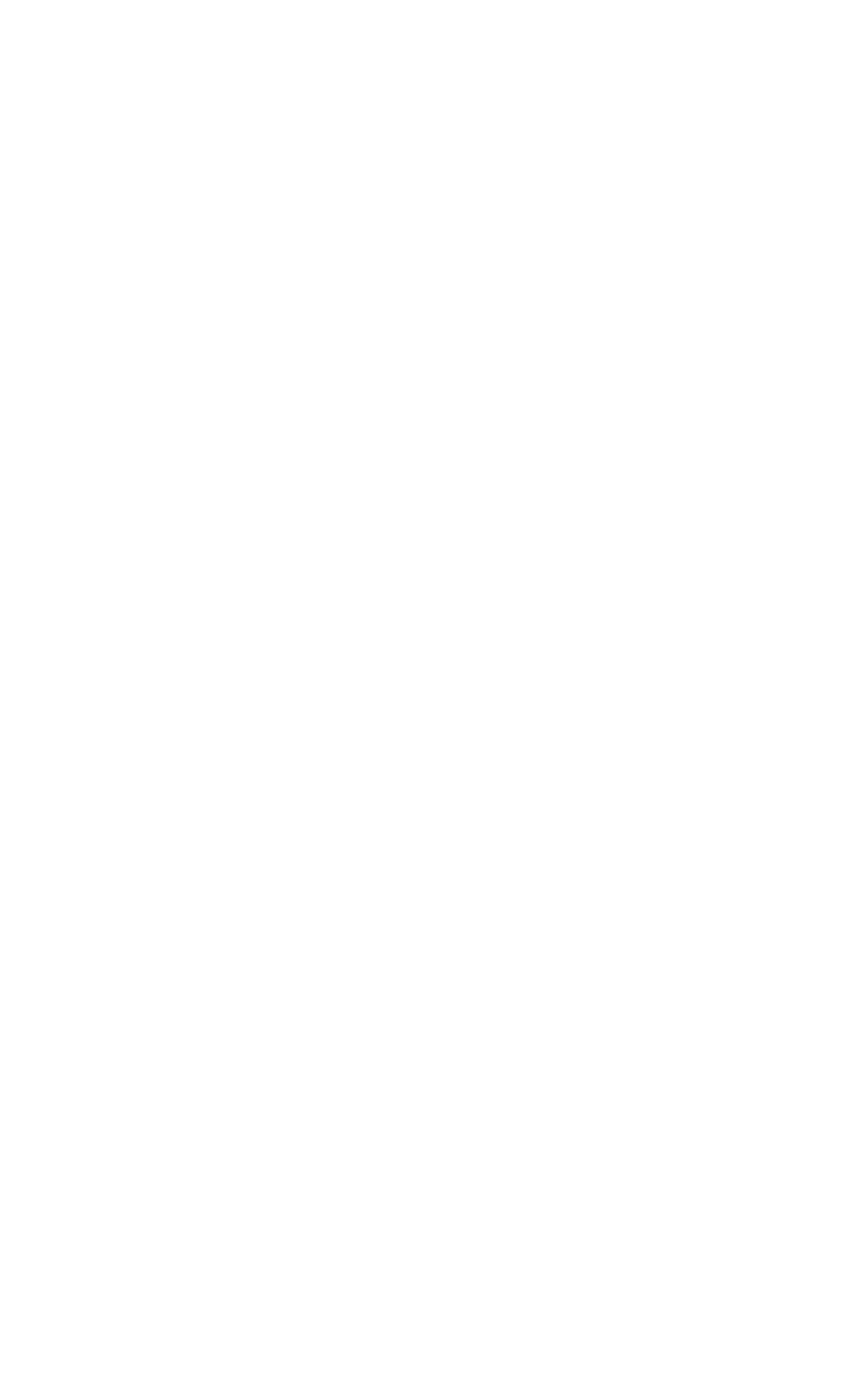How many social media links are there?
Please provide a detailed and comprehensive answer to the question.

There is only one social media link, which is the Twitter link, located at the bottom of the page.